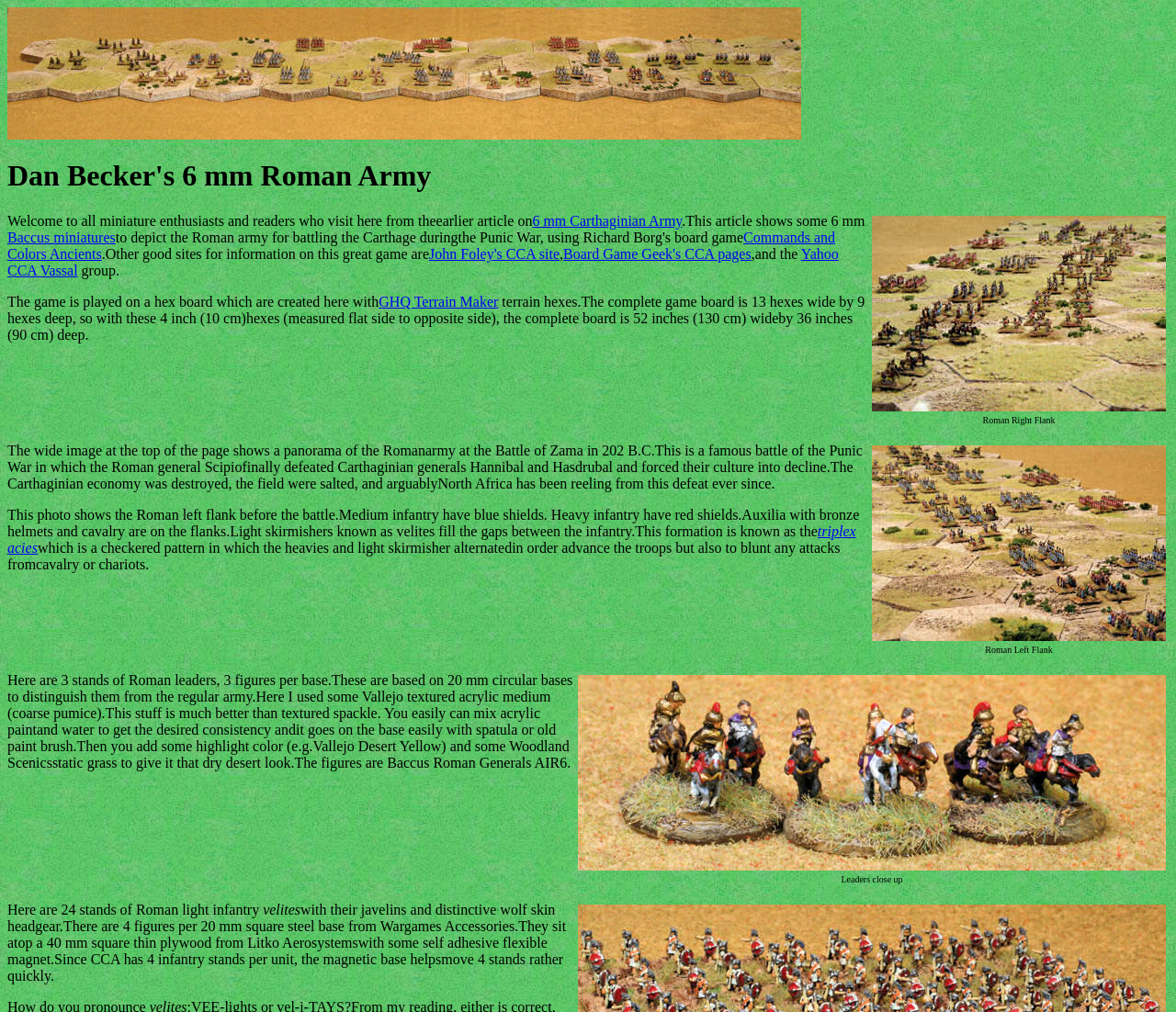What is the formation of the Roman army?
Provide a short answer using one word or a brief phrase based on the image.

triplex acies